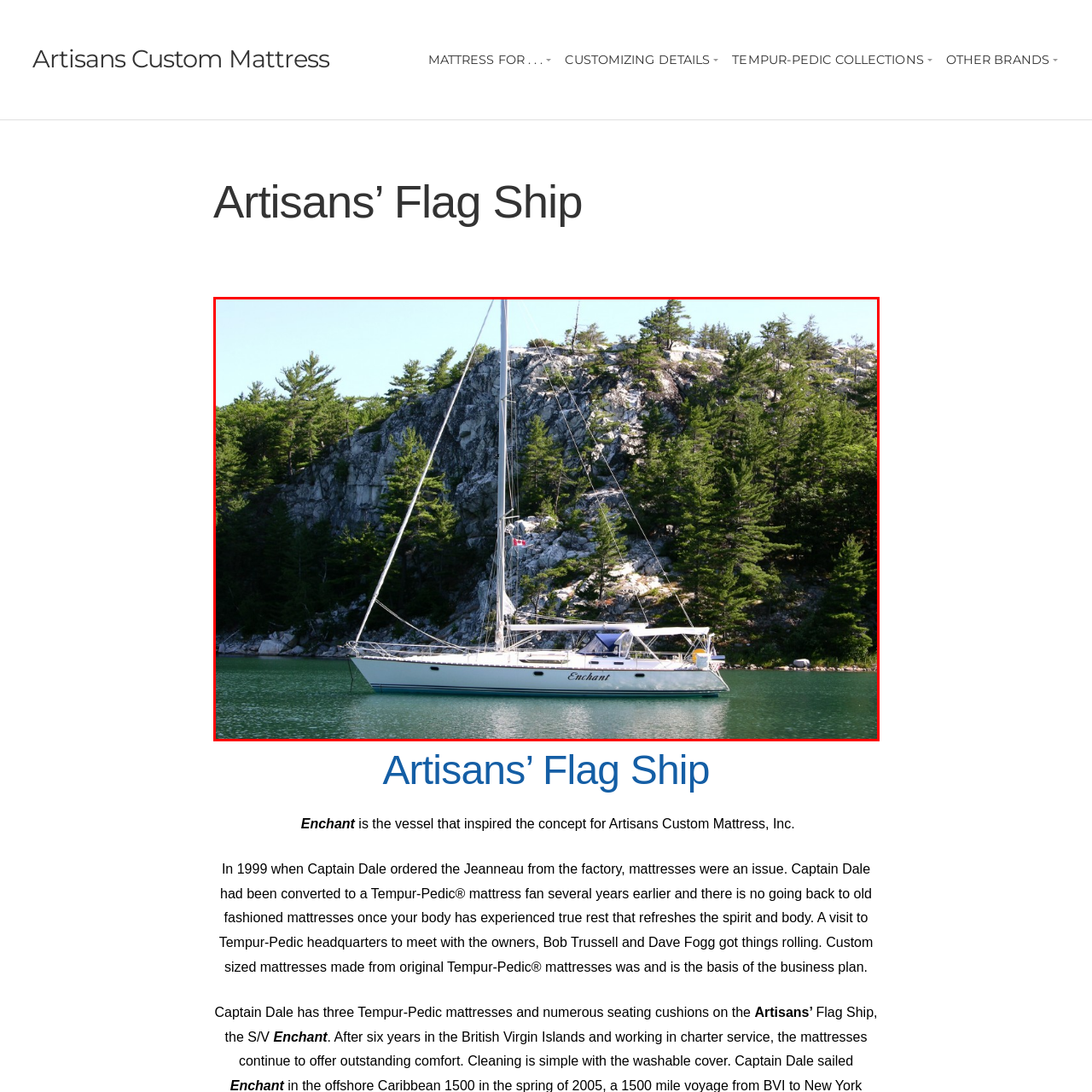Use the image within the highlighted red box to answer the following question with a single word or phrase:
What inspired the creation of custom-sized mattresses?

Captain Dale's pursuit of perfect sleep